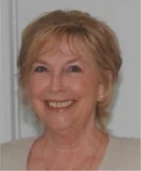Using the information from the screenshot, answer the following question thoroughly:
What is the company founded by Janet Caruthers?

The caption states that the woman is likely involved with Children's Literacy Publications, a company founded by Janet Caruthers, who has a rich background in education and a passion for enhancing vocabulary among readers of all ages.